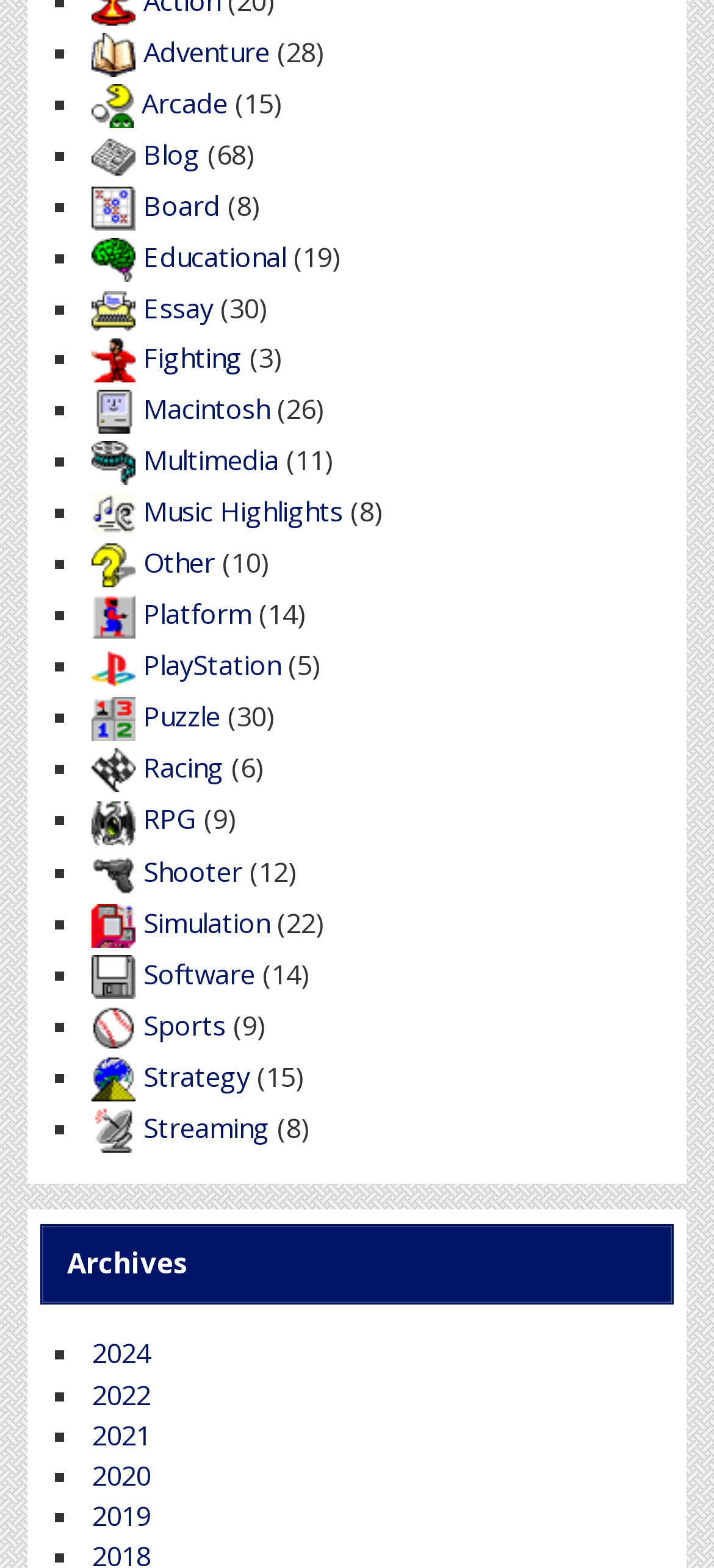Identify the bounding box coordinates of the element to click to follow this instruction: 'Browse Simulation games'. Ensure the coordinates are four float values between 0 and 1, provided as [left, top, right, bottom].

[0.129, 0.576, 0.378, 0.599]